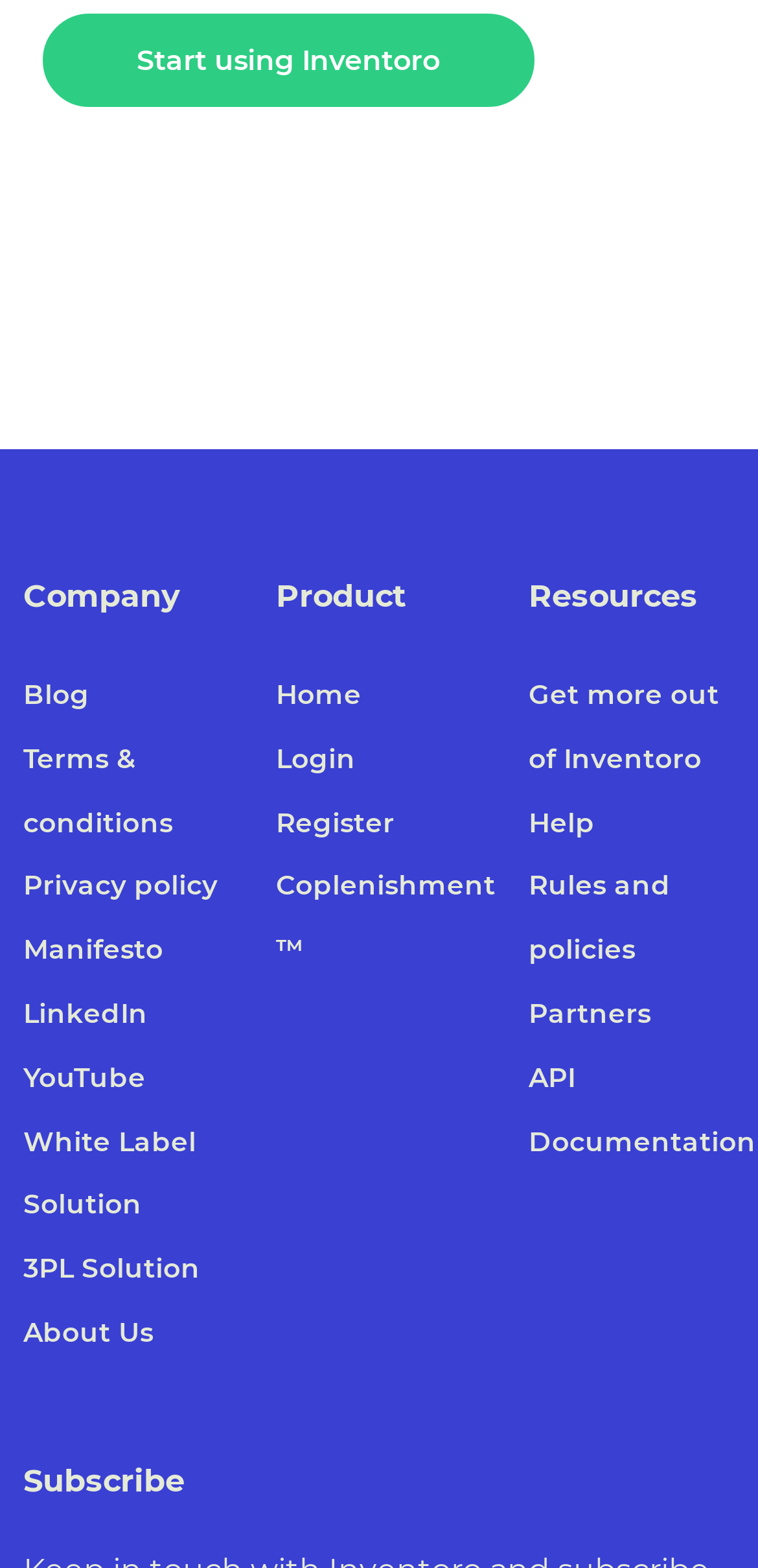Predict the bounding box of the UI element based on the description: "Start using Inventoro". The coordinates should be four float numbers between 0 and 1, formatted as [left, top, right, bottom].

[0.056, 0.008, 0.705, 0.069]